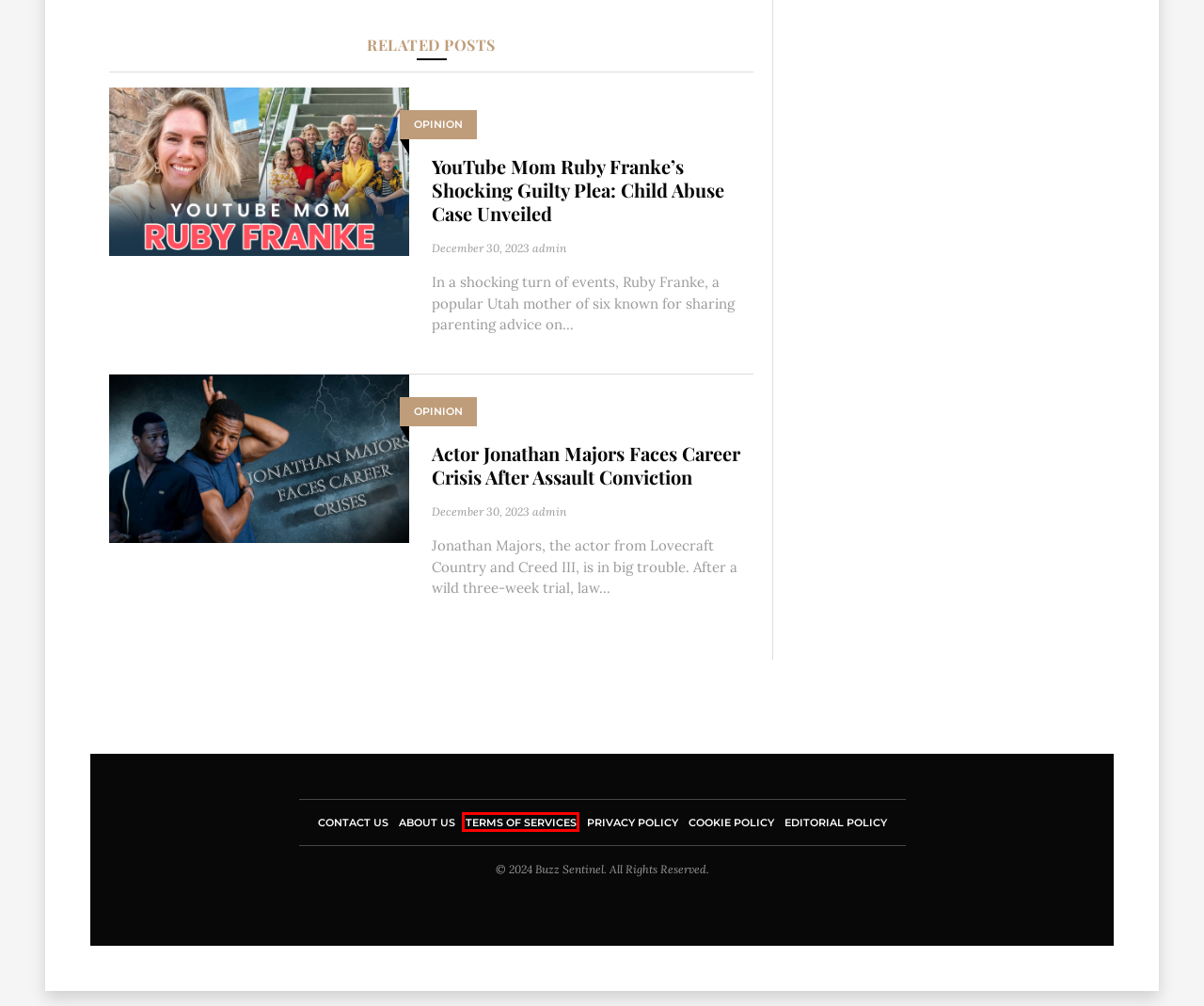Examine the screenshot of a webpage with a red bounding box around a UI element. Select the most accurate webpage description that corresponds to the new page after clicking the highlighted element. Here are the choices:
A. Actor Jonathan Majors Faces Career Crisis After Assault Conviction - Buzz Sentinel
B. Editorial Policy - Buzz Sentinel
C. Loa Blasucci on Self-Healing through Biofield Purification Technique - Buzz Sentinel
D. Terms of Services - Buzz Sentinel
E. YouTube Mom Ruby Franke's Shocking Guilty Plea Buzz Sentinel
F. About - Buzz Sentinel
G. Contact - Buzz Sentinel
H. Cookie Policy - Buzz Sentinel

D